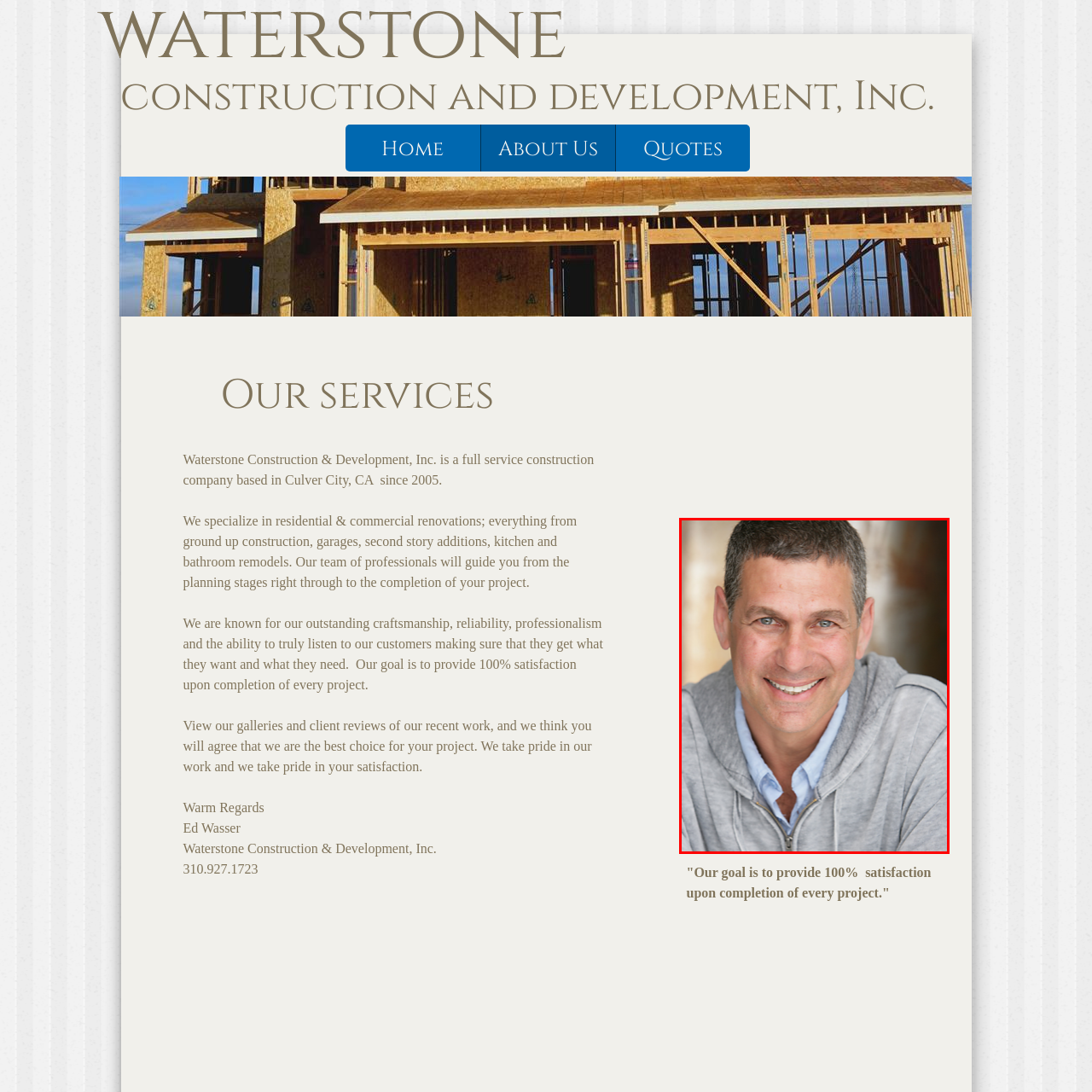Concentrate on the image bordered by the red line and give a one-word or short phrase answer to the following question:
What color is the man's collared shirt?

Blue